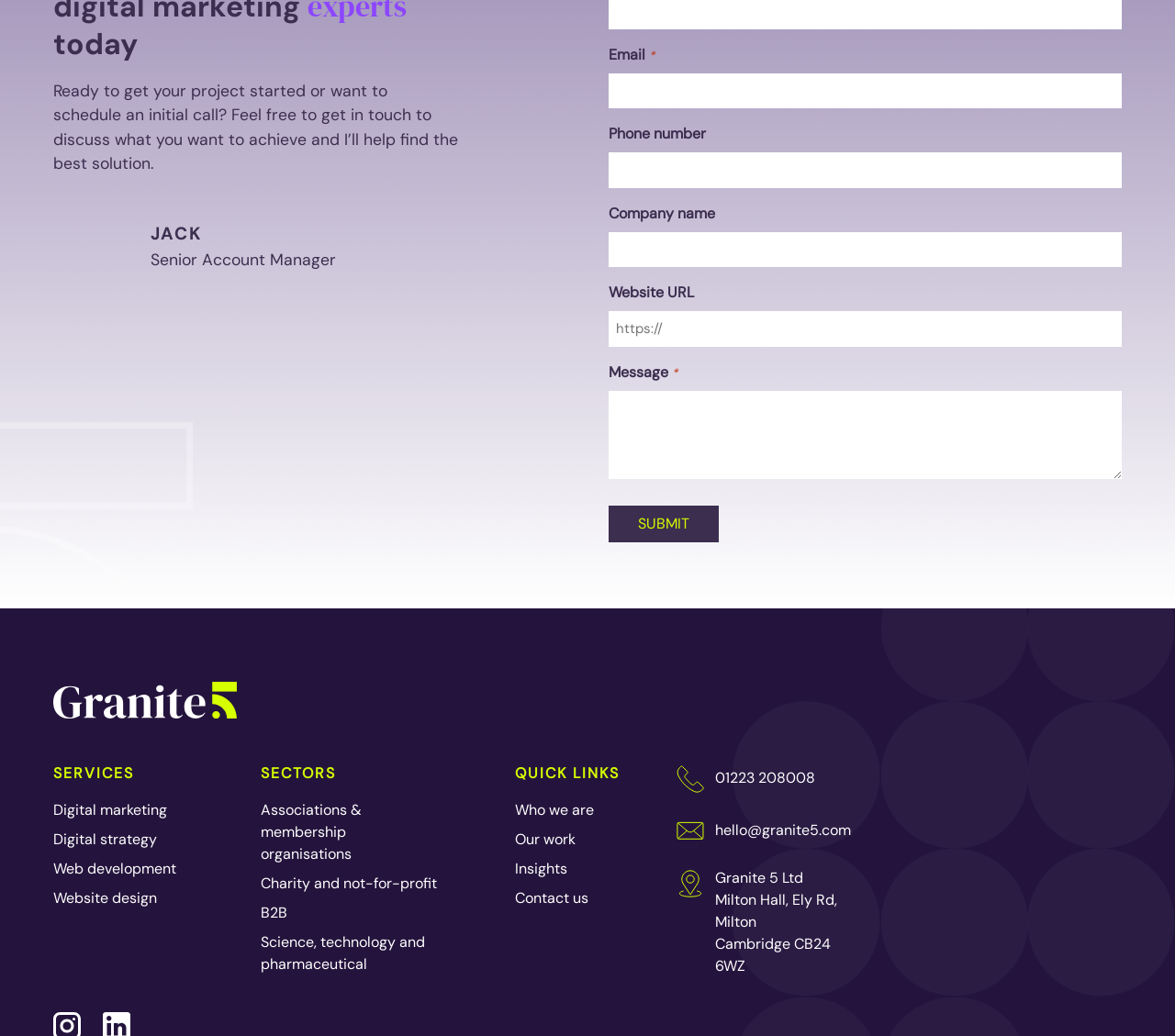What is the company's address?
Using the picture, provide a one-word or short phrase answer.

Milton Hall, Ely Rd, Milton, Cambridge CB24 6WZ